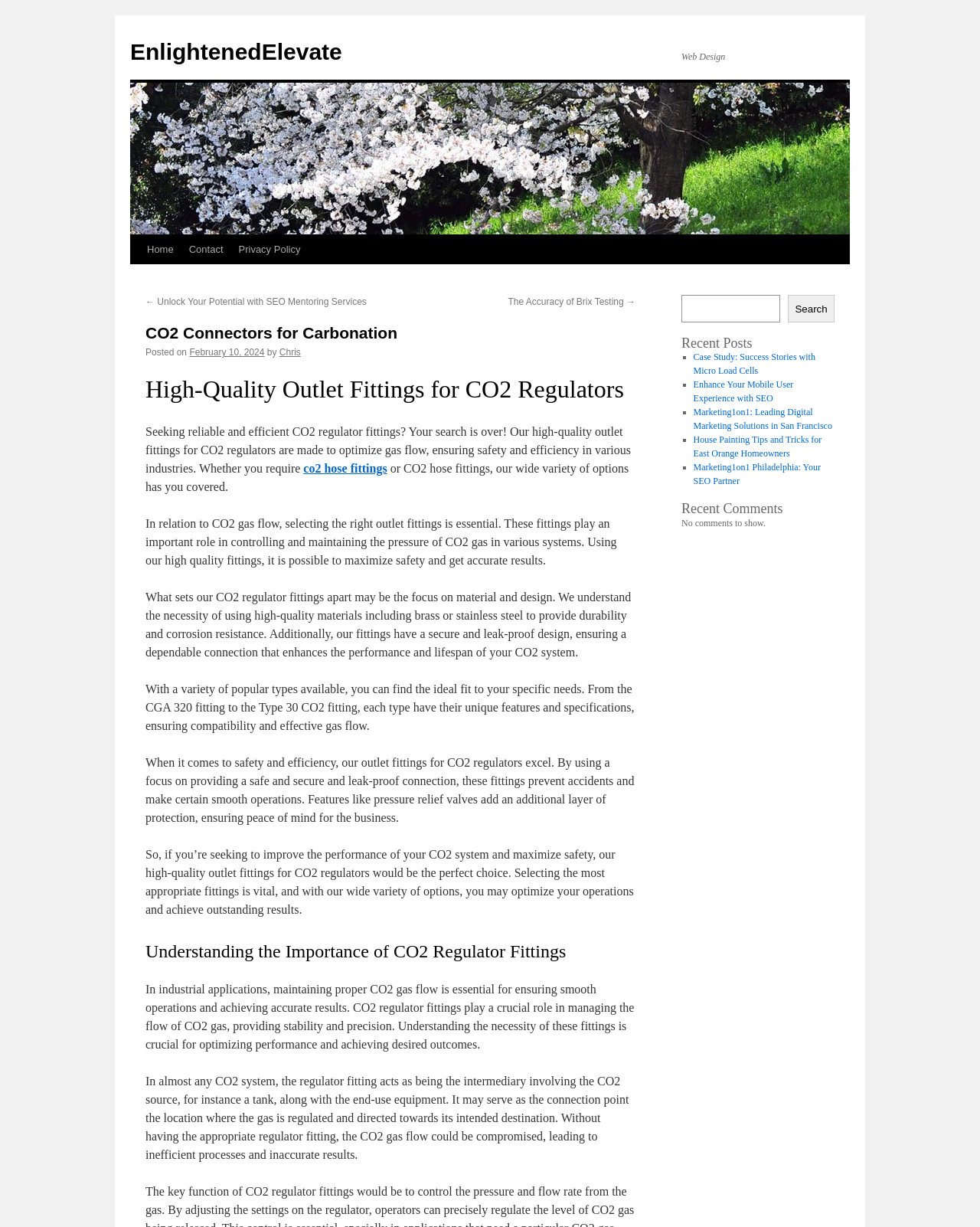Please specify the bounding box coordinates of the region to click in order to perform the following instruction: "Click the 'Home' link".

[0.142, 0.192, 0.185, 0.215]